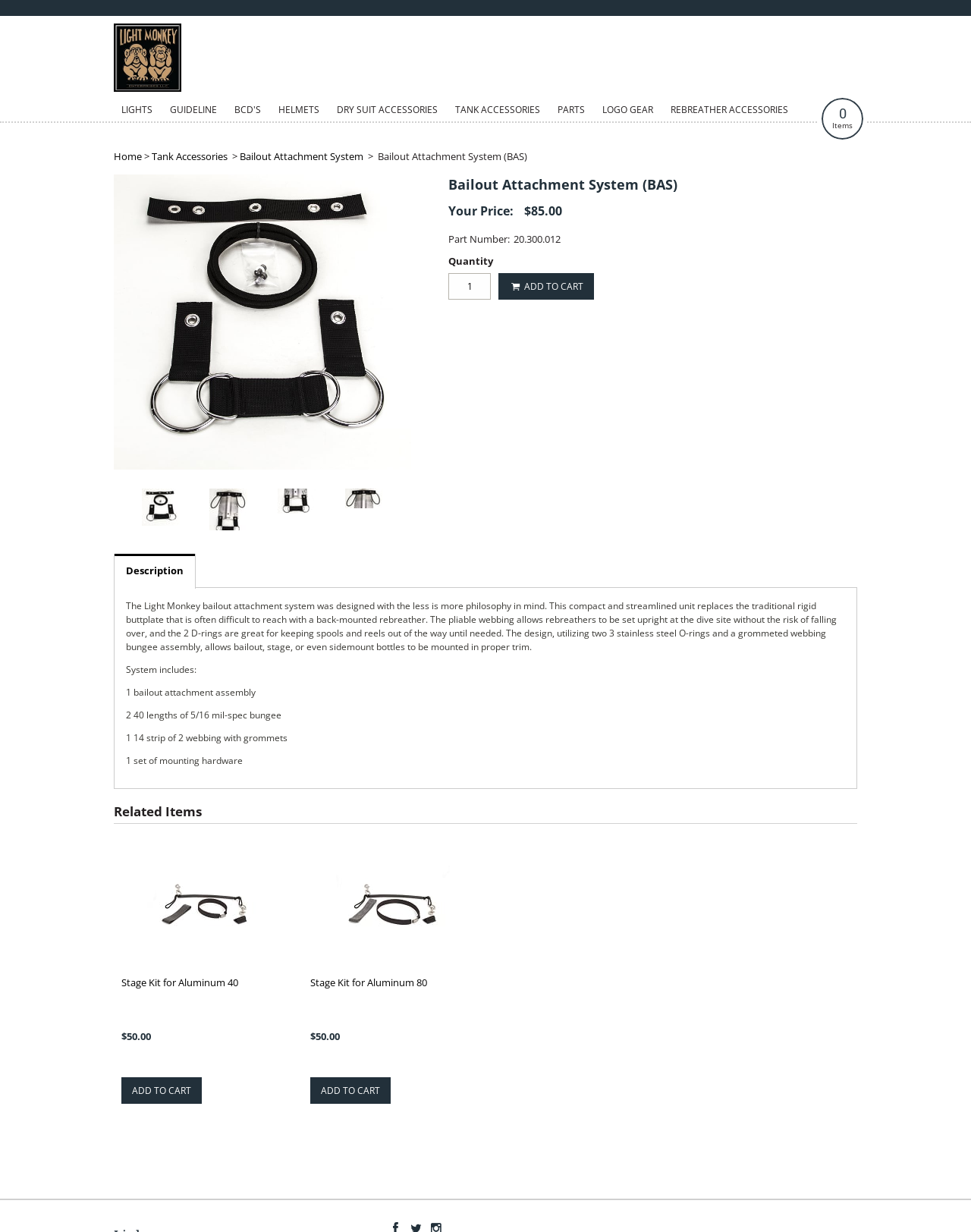Please identify the bounding box coordinates of the clickable area that will allow you to execute the instruction: "View Chair Report for Feb 2024".

None